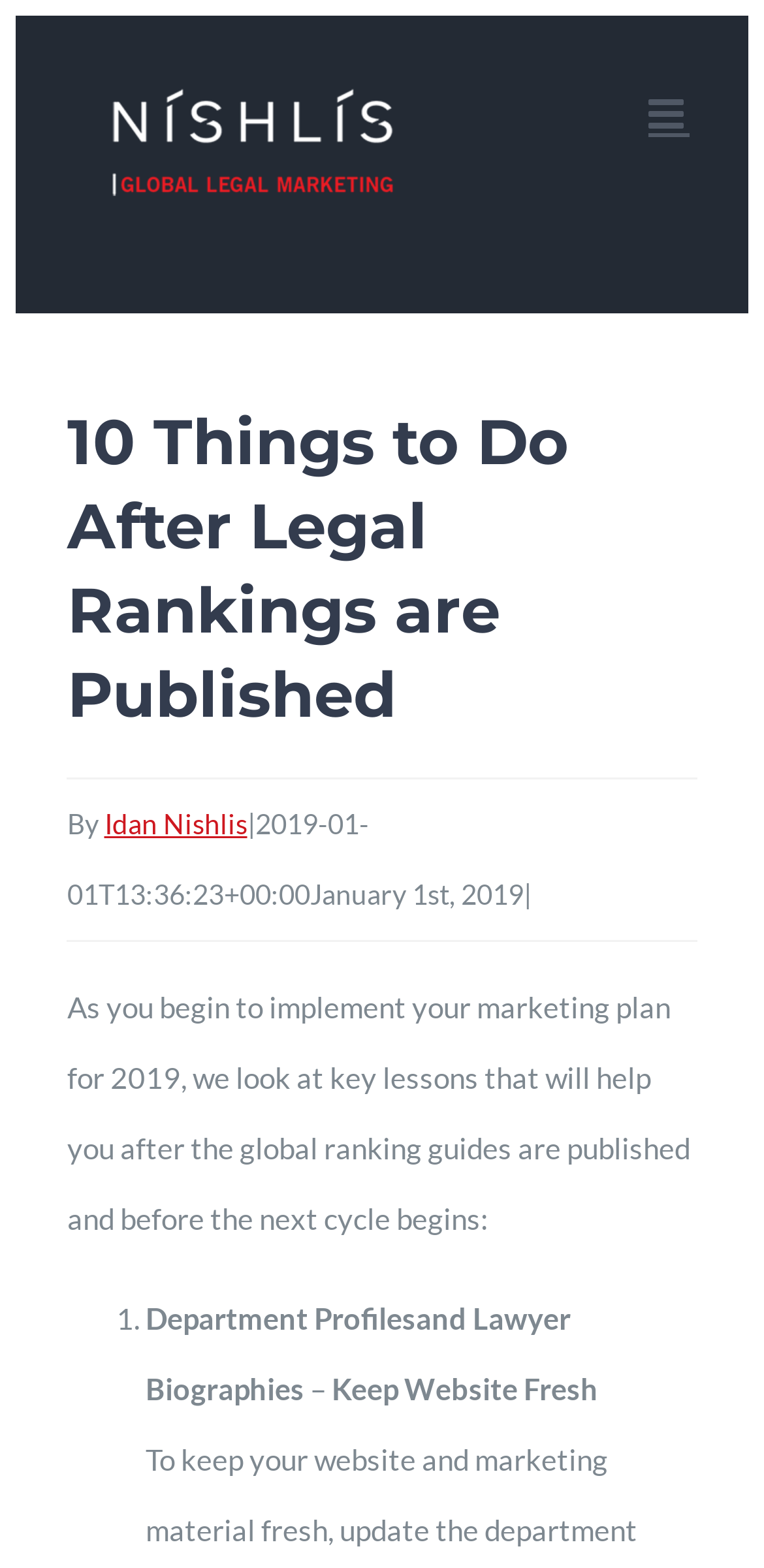Reply to the question with a single word or phrase:
What is the first item in the list?

Department Profiles and Lawyer Biographies